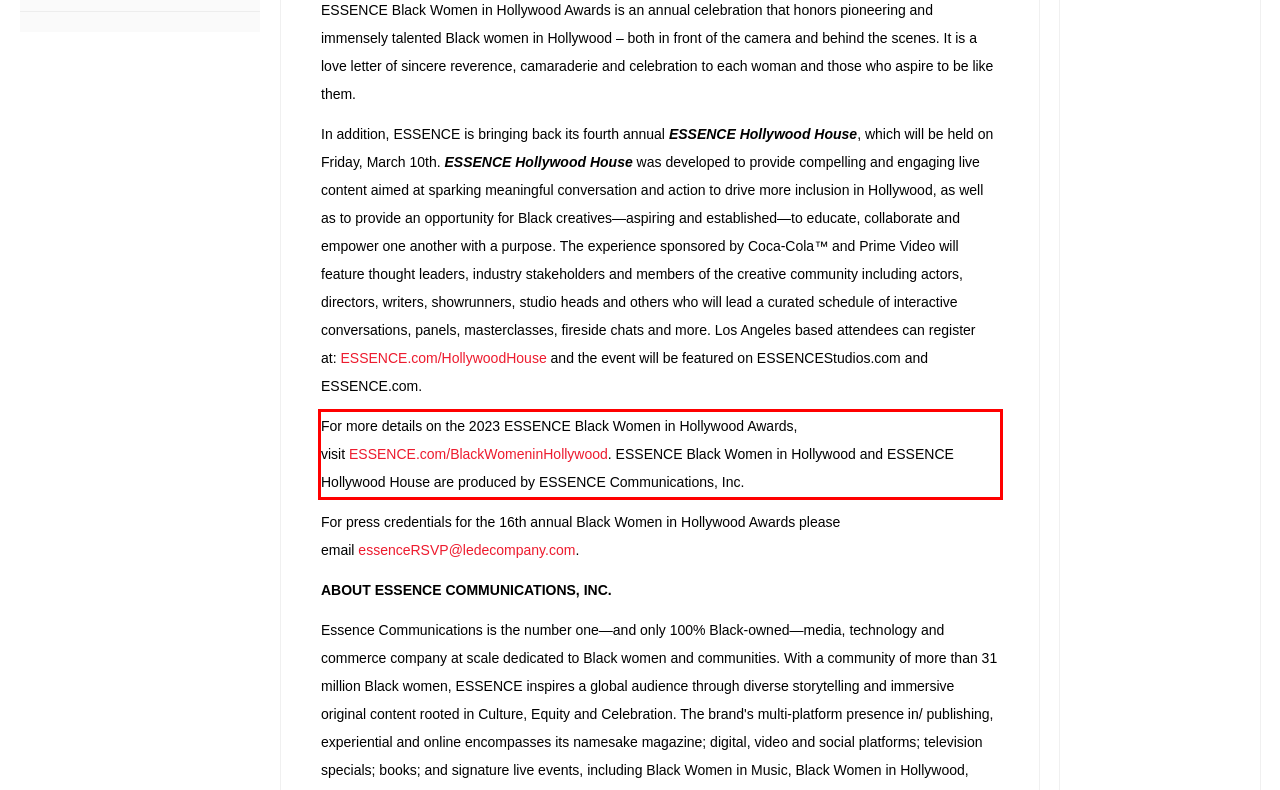Please identify the text within the red rectangular bounding box in the provided webpage screenshot.

For more details on the 2023 ESSENCE Black Women in Hollywood Awards, visit ESSENCE.com/BlackWomeninHollywood. ESSENCE Black Women in Hollywood and ESSENCE Hollywood House are produced by ESSENCE Communications, Inc.